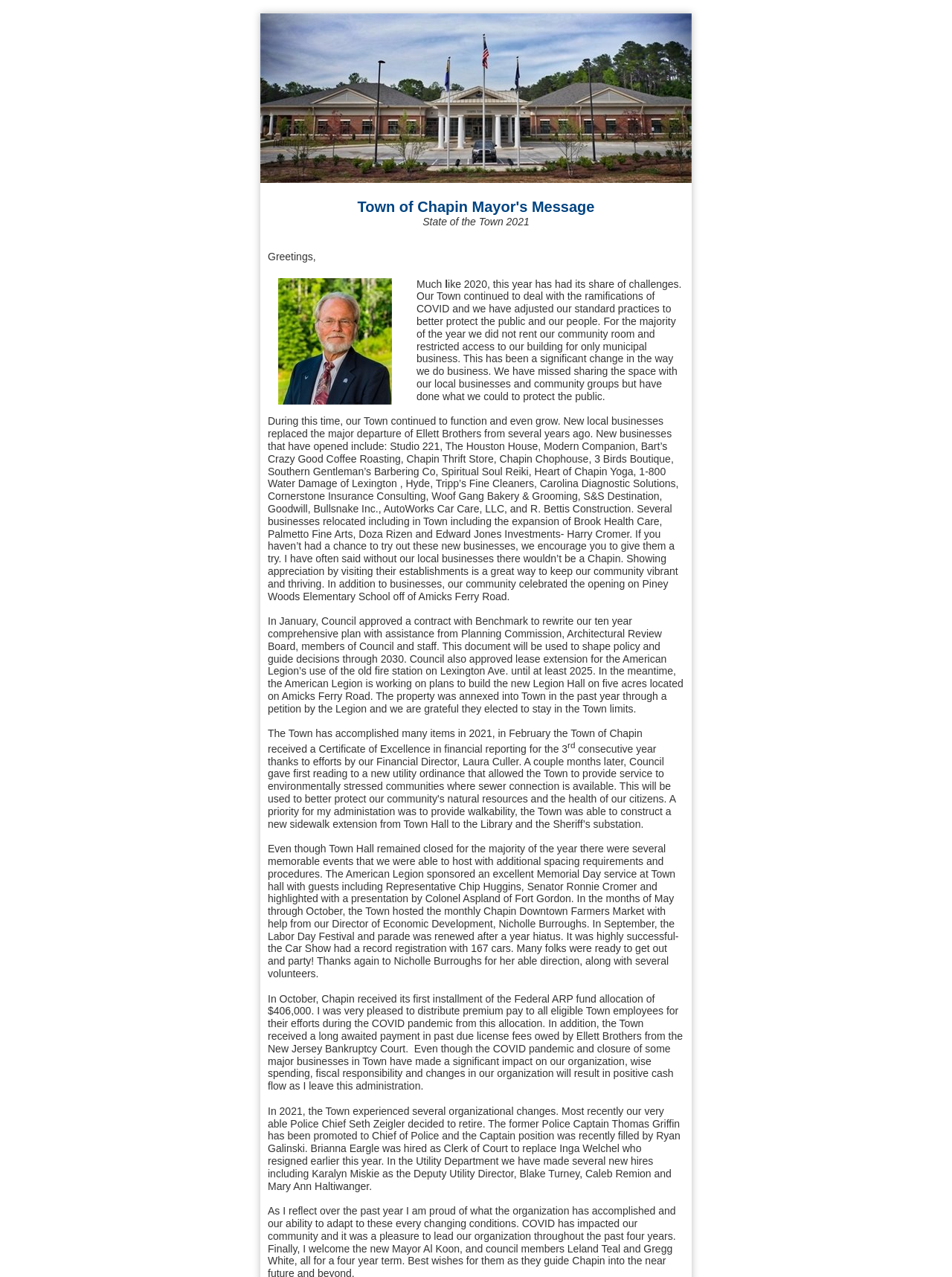What is the year of the comprehensive plan?
Deliver a detailed and extensive answer to the question.

I found the answer by reading the static text with the bounding box coordinates [0.281, 0.482, 0.718, 0.56] which mentions that the comprehensive plan will be used to shape policy and guide decisions through 2030.